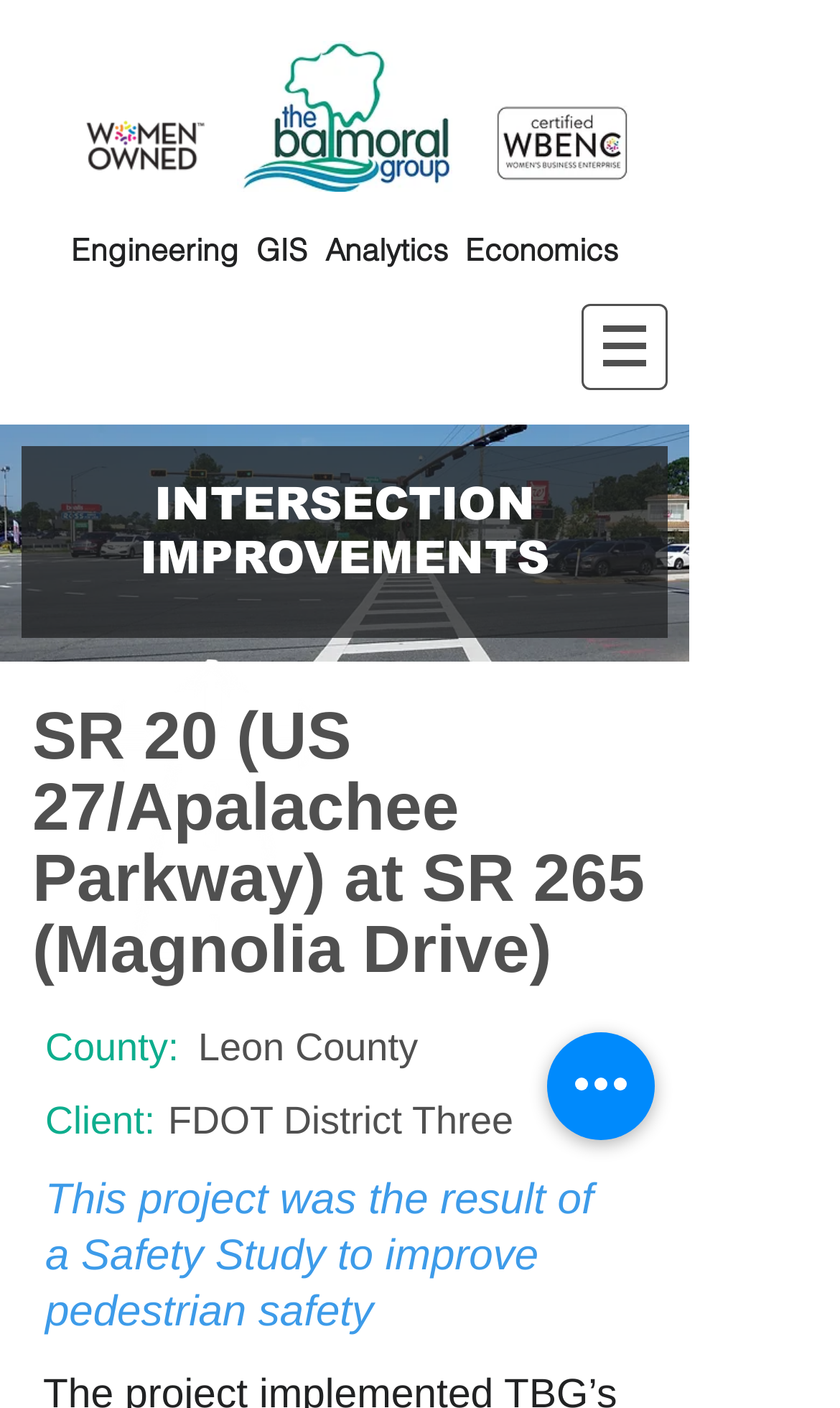What is the logo of the company?
Please elaborate on the answer to the question with detailed information.

I found the answer by looking at the image with the description 'The Balmoral Group Logo' which is a link, indicating it's a logo of the company.